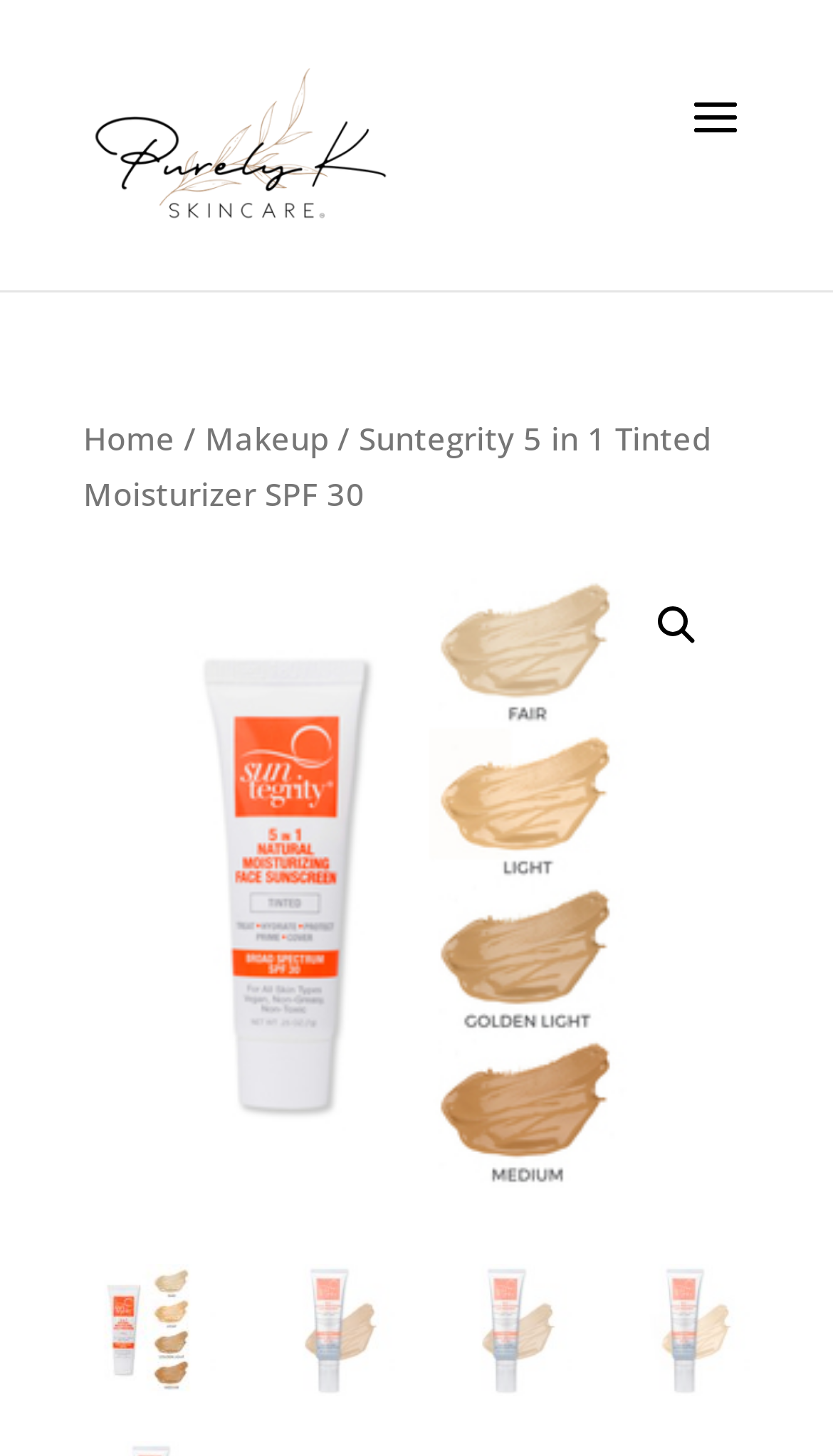Please give a succinct answer to the question in one word or phrase:
How many links are there in the breadcrumb navigation?

3